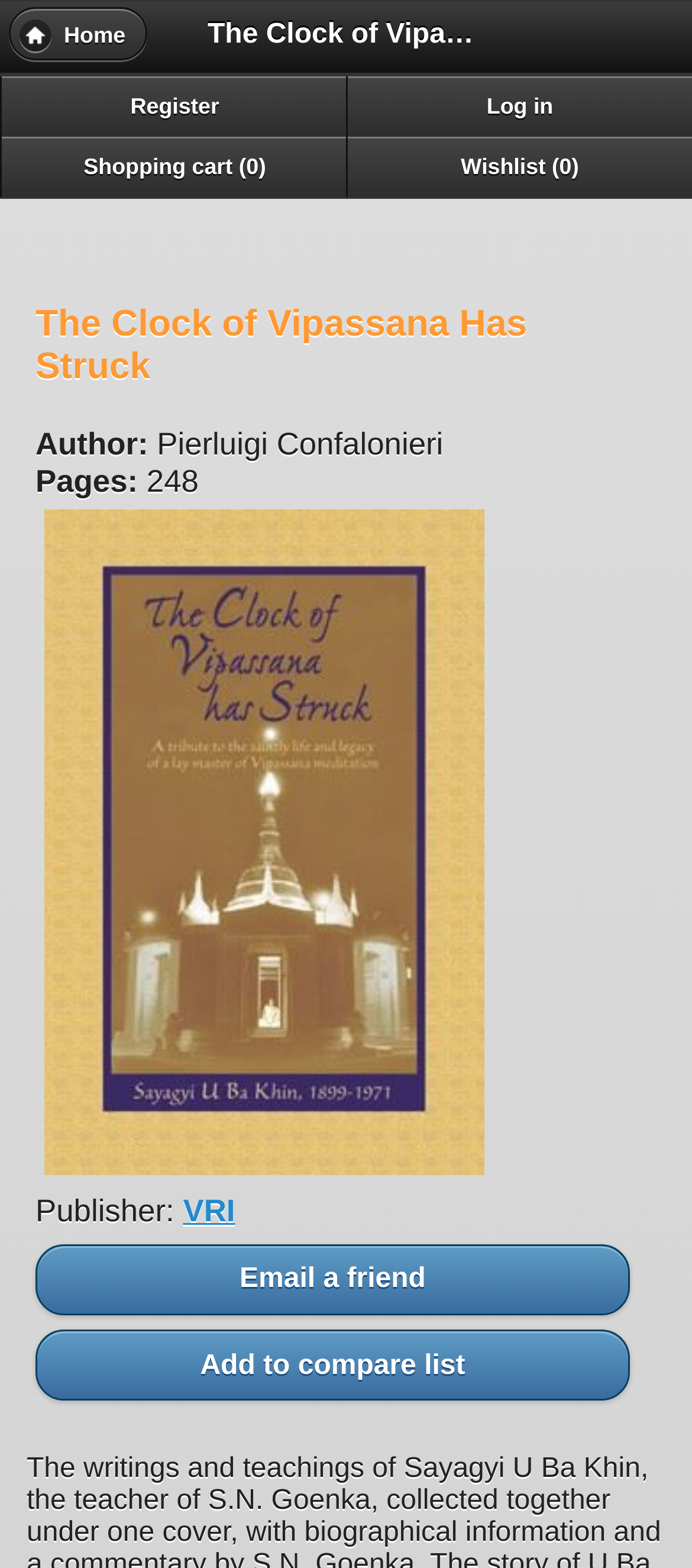Give a complete and precise description of the webpage's appearance.

The webpage is about a book titled "The Clock of Vipassana Has Struck". At the top left, there is a link to the "Home" page. Next to it, there is a heading with the book title. Below the heading, there are two links, "Register" and "Shopping cart (0)", aligned to the left.

Further down, there is another heading with the book title, followed by information about the book. The author's name, Pierluigi Confalonieri, is displayed next to the label "Author:". Below it, there is information about the number of pages, which is 248. 

To the right of the book information, there is a large image of the book cover, taking up most of the vertical space. Below the image, there is information about the publisher, with a link to "VRI". 

At the bottom of the page, there are two links, "Email a friend" and "Add to compare list", with a button next to the latter. The button and link are aligned to the left, with the button slightly above the link.